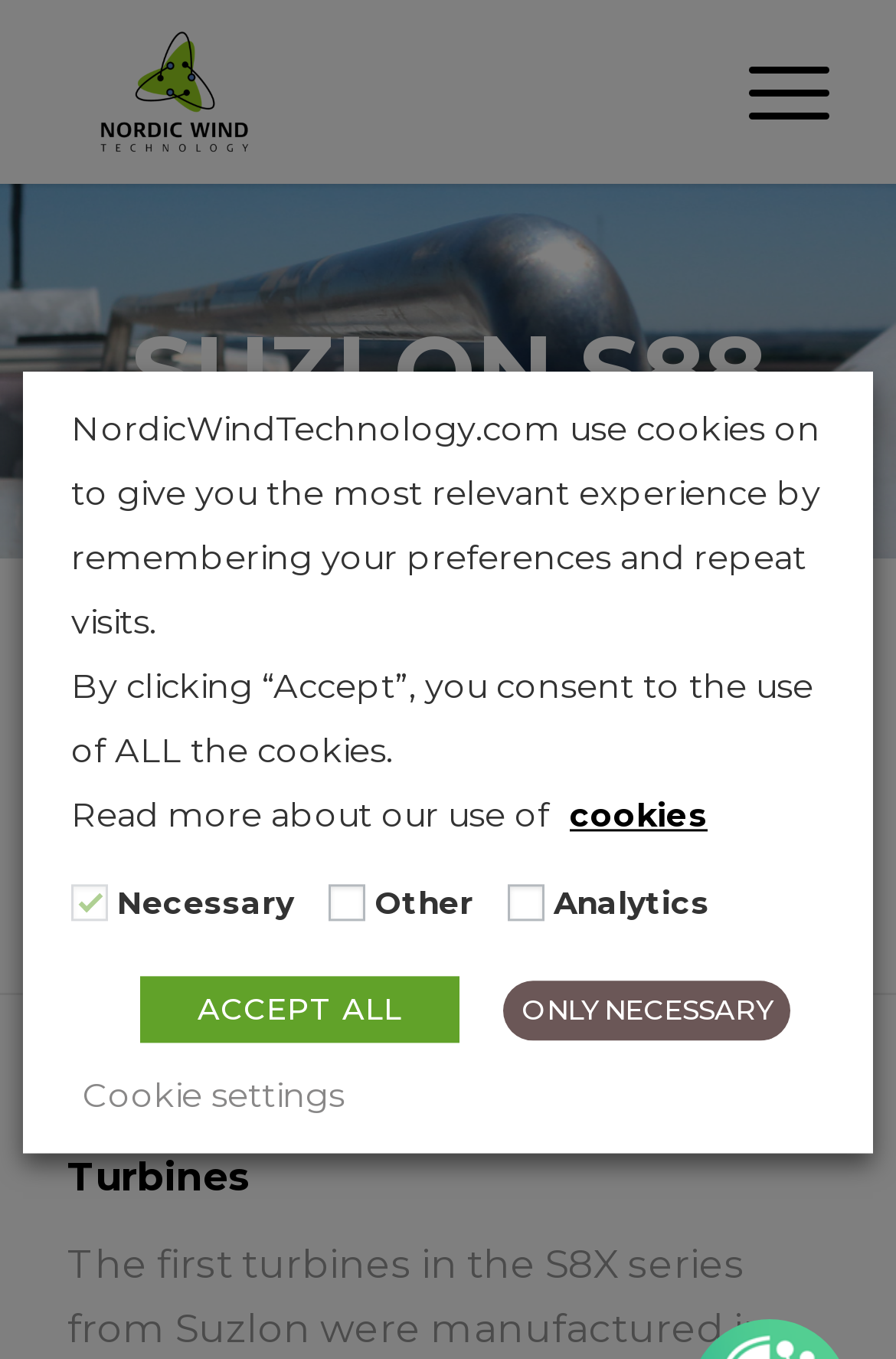Provide an in-depth description of the elements and layout of the webpage.

The webpage is about Nordic Wind Technology's retrofit solution for Suzlon S88 wind turbines, allowing users to gain independence and control over their turbines. 

At the top left of the page, there is a logo of Nordic Wind Technology Aps, which is an image linked to the company's name. Next to it, there is a "Menu" link. 

Below the logo, there is a main section that takes up most of the page's width. Within this section, there are two lines of text: "NWT_Suzlon S88_feb_2019" and "SUZLON S88", with the latter being a larger heading. 

Further down, there is a heading that reads "Suzlon S88 (S82 – S97)", followed by another heading that says "General introduction to S88 Wind Turbines". 

At the bottom of the page, there is a cookie consent dialog box that takes up most of the page's width. The dialog box contains several elements, including three paragraphs of text explaining the use of cookies, three checkboxes for "Necessary", "Other", and "Analytics" options, and three buttons: "ACCEPT ALL", "ONLY NECESSARY", and "Cookie settings". The "Cookie settings" button is located above the other two buttons.